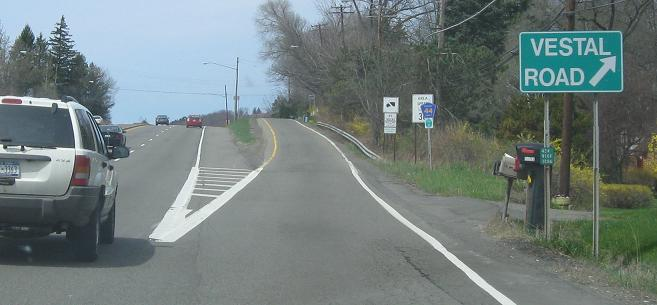Elaborate on all the key elements and details present in the image.

A scene depicting a winding road leading to Vestal Road, evidenced by a prominent green road sign with an arrow indicating direction. On the left side of the image, a white SUV is captured in motion, contributing to the dynamic atmosphere of the scene. This stretch of road features a dividing line, emphasizing the separation of traffic moving in opposite directions. Surrounding the road, a mix of roadside foliage and utility poles creates a natural yet developed environment, typical of rural America. Further along the right, additional signage is visible, likely indicating nearby routes or points of interest in the area. The image evokes a sense of travel and exploration, highlighting the accessibility of the surrounding community.